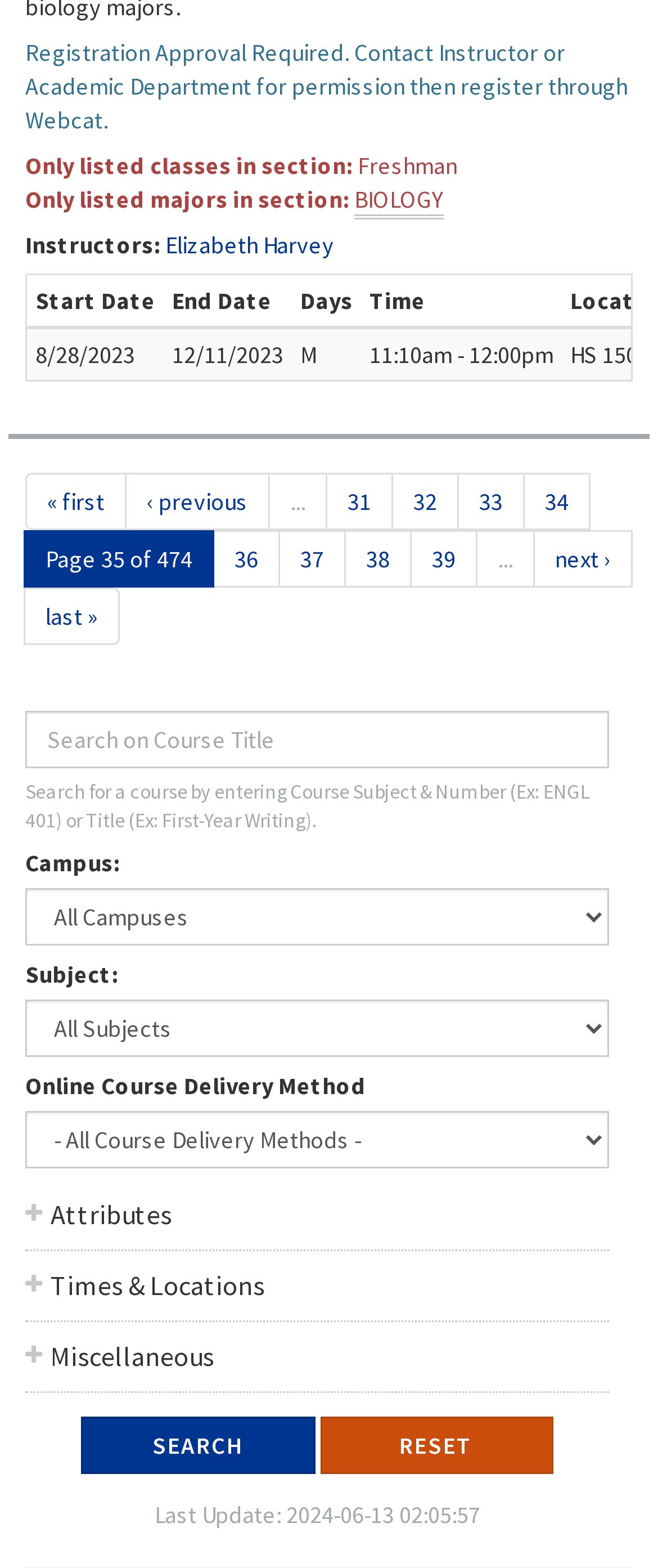Provide a brief response in the form of a single word or phrase:
What is the purpose of the 'SEARCH' button?

To search for courses